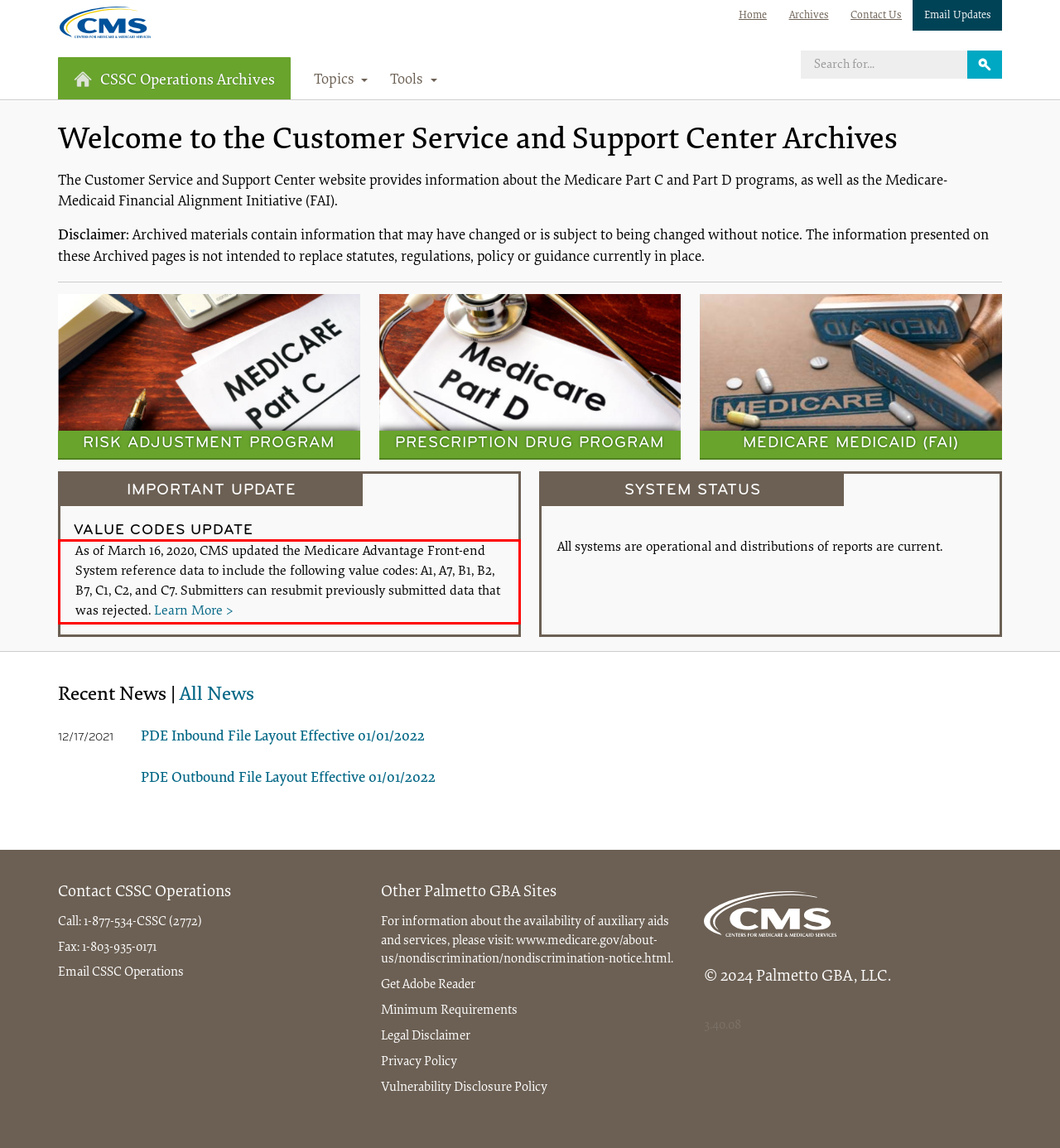Inspect the webpage screenshot that has a red bounding box and use OCR technology to read and display the text inside the red bounding box.

As of March 16, 2020, CMS updated the Medicare Advantage Front-end System reference data to include the following value codes: A1, A7, B1, B2, B7, C1, C2, and C7. Submitters can resubmit previously submitted data that was rejected. Learn More